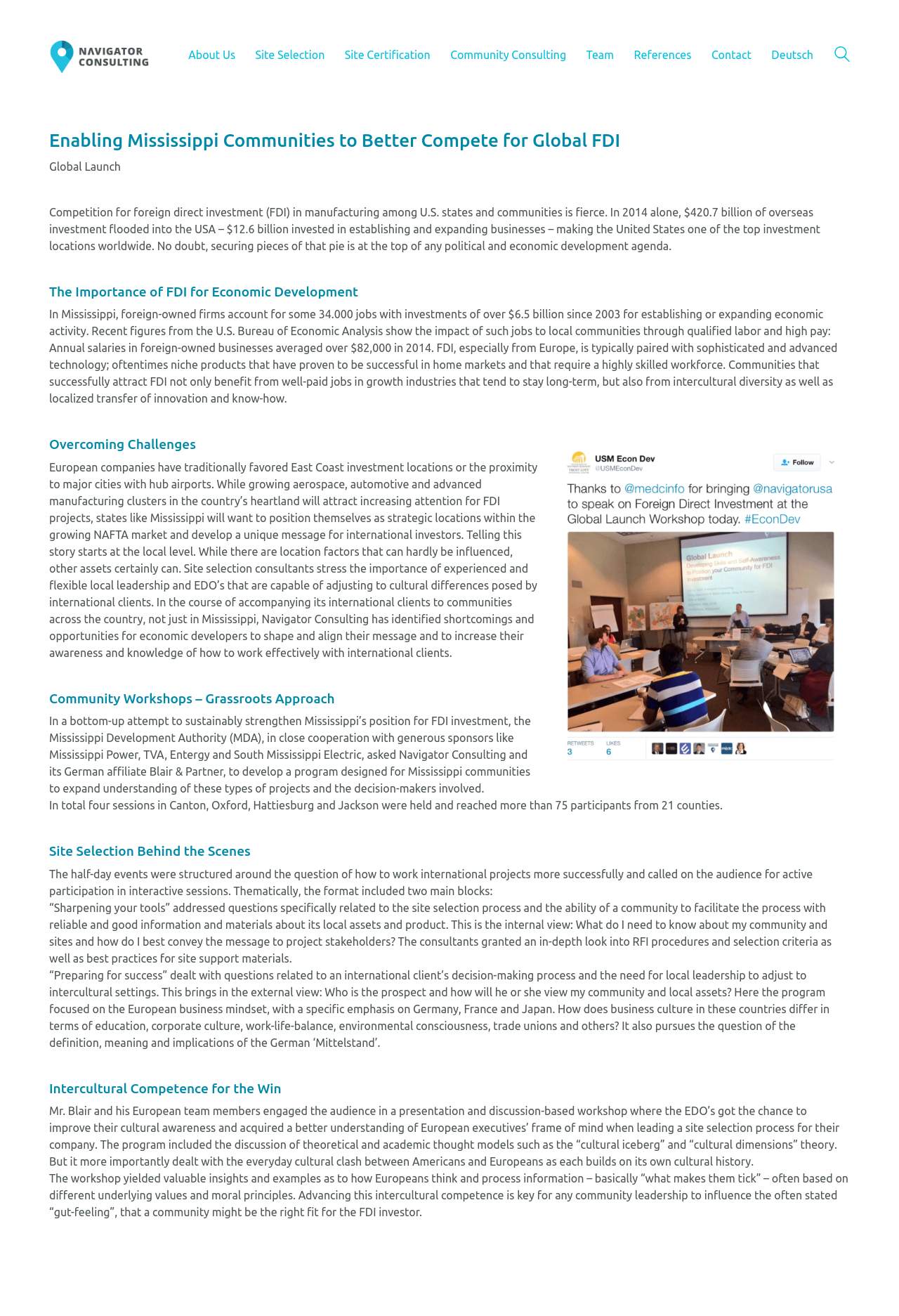Give a succinct answer to this question in a single word or phrase: 
What is the bounding box coordinate of the search box?

[0.928, 0.035, 0.945, 0.05]